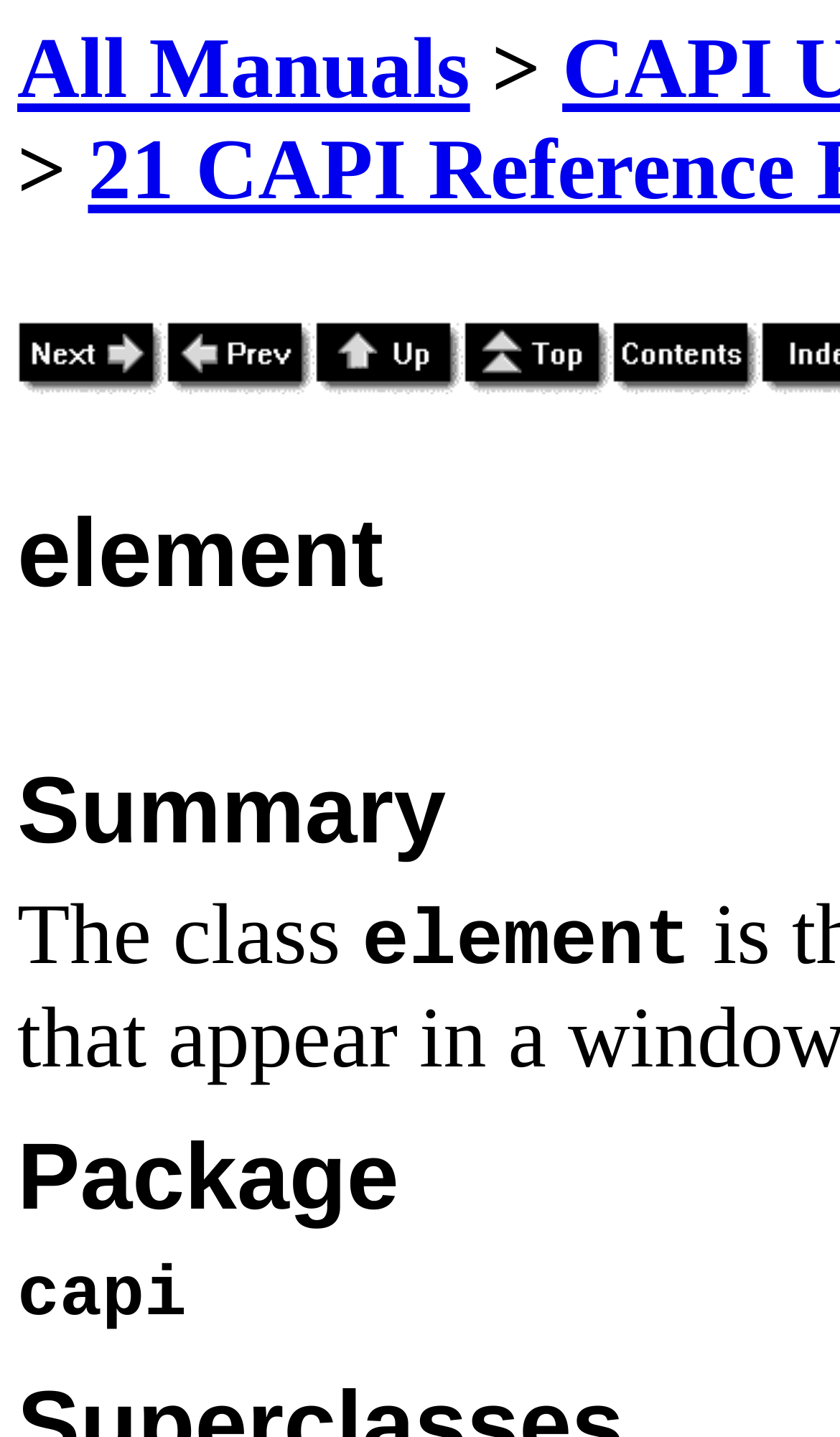Locate the bounding box coordinates of the UI element described by: "All Manuals". The bounding box coordinates should consist of four float numbers between 0 and 1, i.e., [left, top, right, bottom].

[0.021, 0.013, 0.56, 0.081]